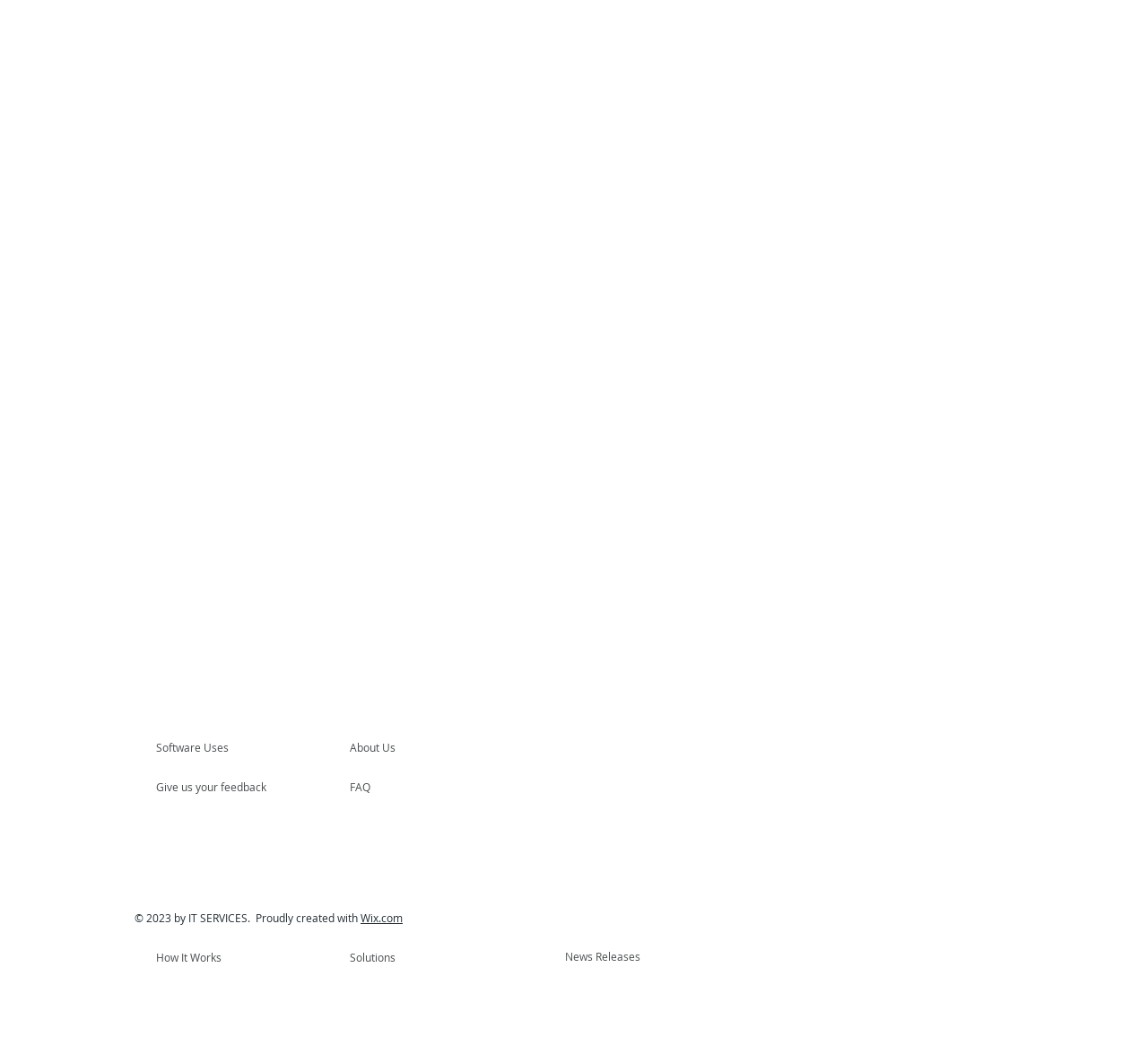How many social media links are there in the social bar?
Based on the image, respond with a single word or phrase.

2